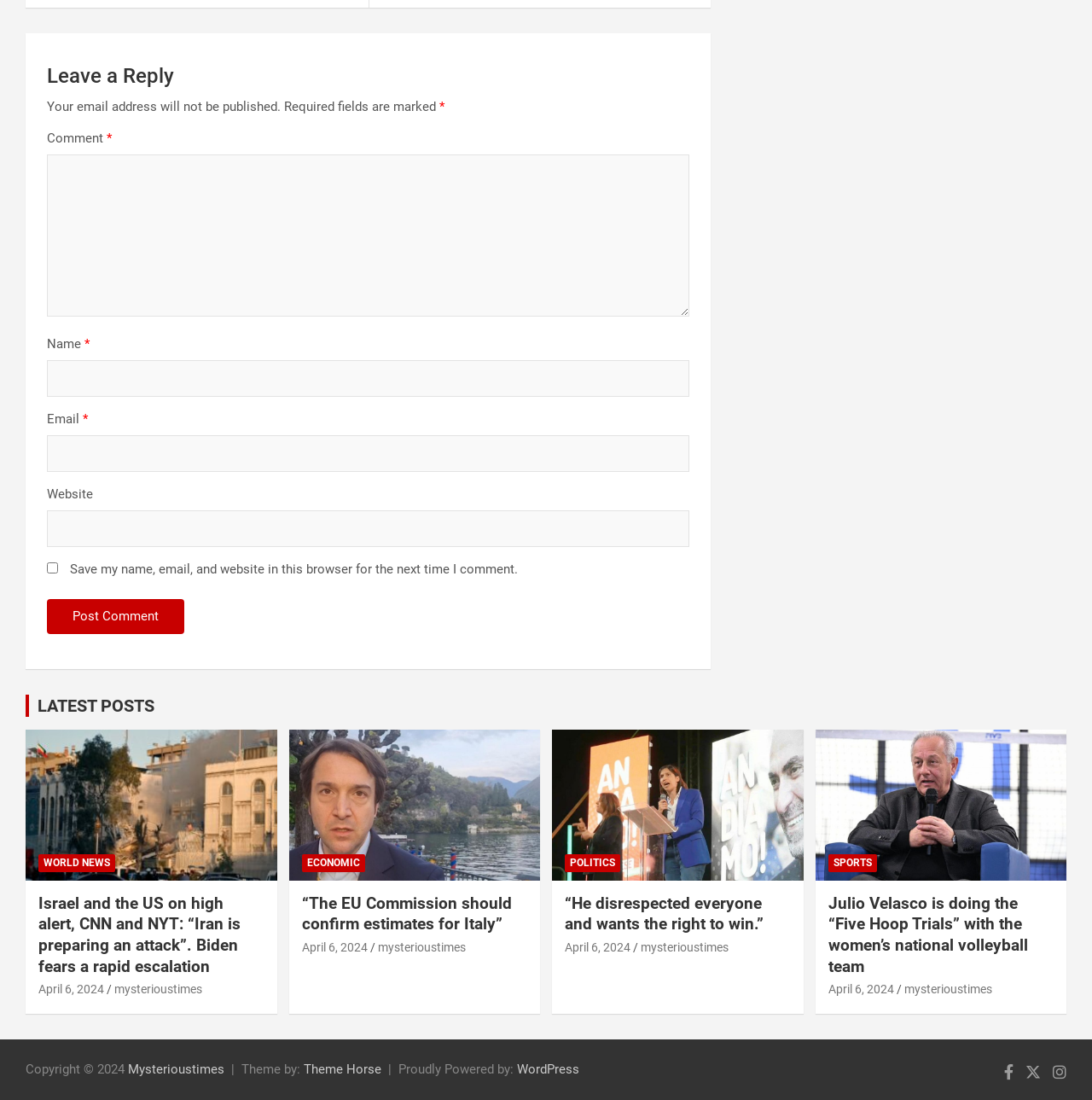Please find the bounding box coordinates of the clickable region needed to complete the following instruction: "Read the latest post". The bounding box coordinates must consist of four float numbers between 0 and 1, i.e., [left, top, right, bottom].

[0.035, 0.812, 0.242, 0.889]